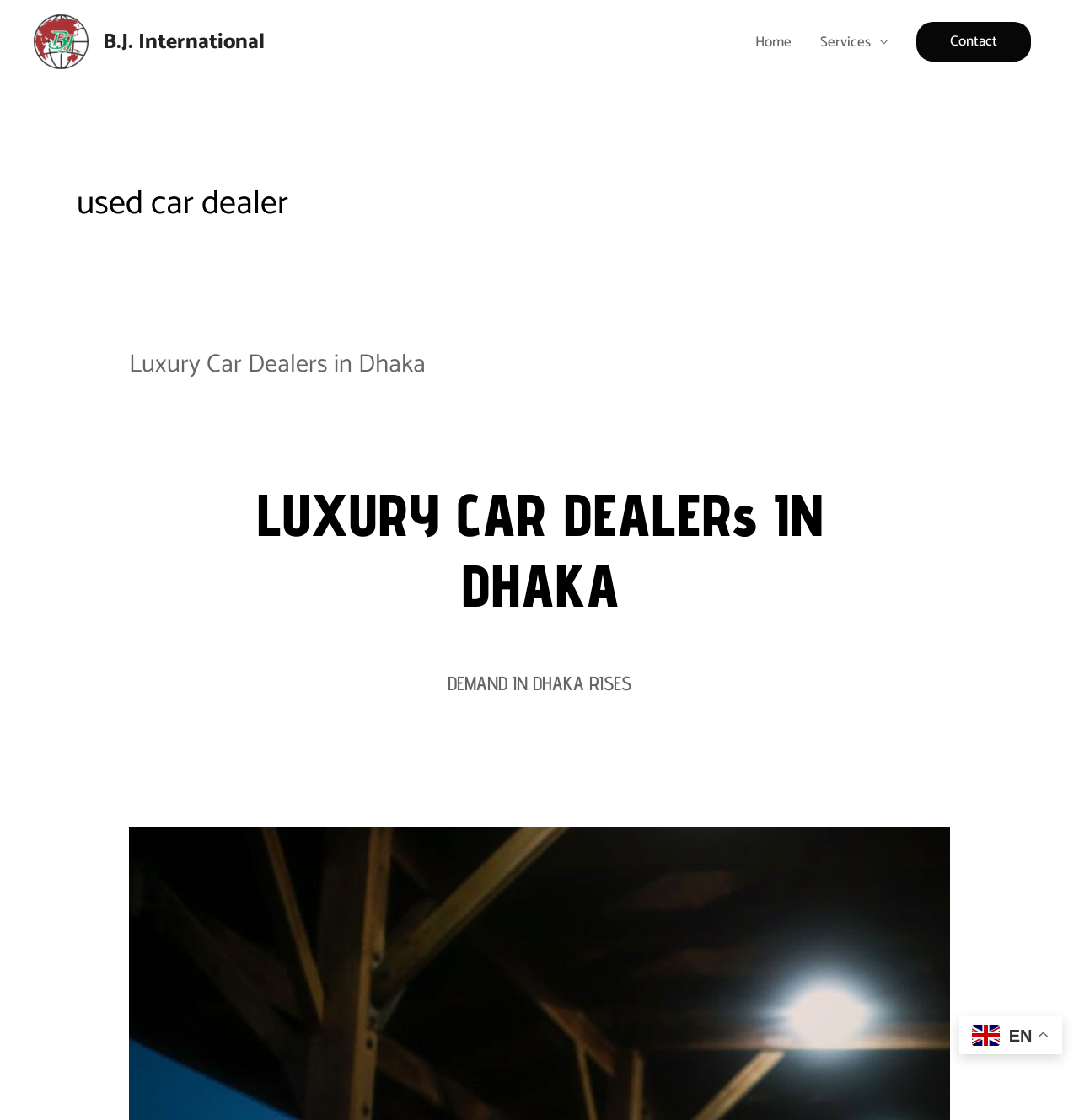Please provide a detailed answer to the question below based on the screenshot: 
What is the navigation menu located at?

The navigation menu is located at the top right corner of the webpage, with a bounding box coordinate of [0.675, 0.0, 0.969, 0.074]. It contains links to Home, Services, and Contact pages.